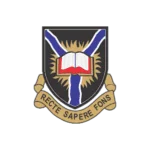Based on the image, please respond to the question with as much detail as possible:
What is the meaning of the Latin motto?

The golden banner at the bottom of the shield displays the Latin motto 'RECTE SAPERE FONS', which translates to 'To know rightly is the source', emphasizing the institution's commitment to academic excellence and moral integrity.